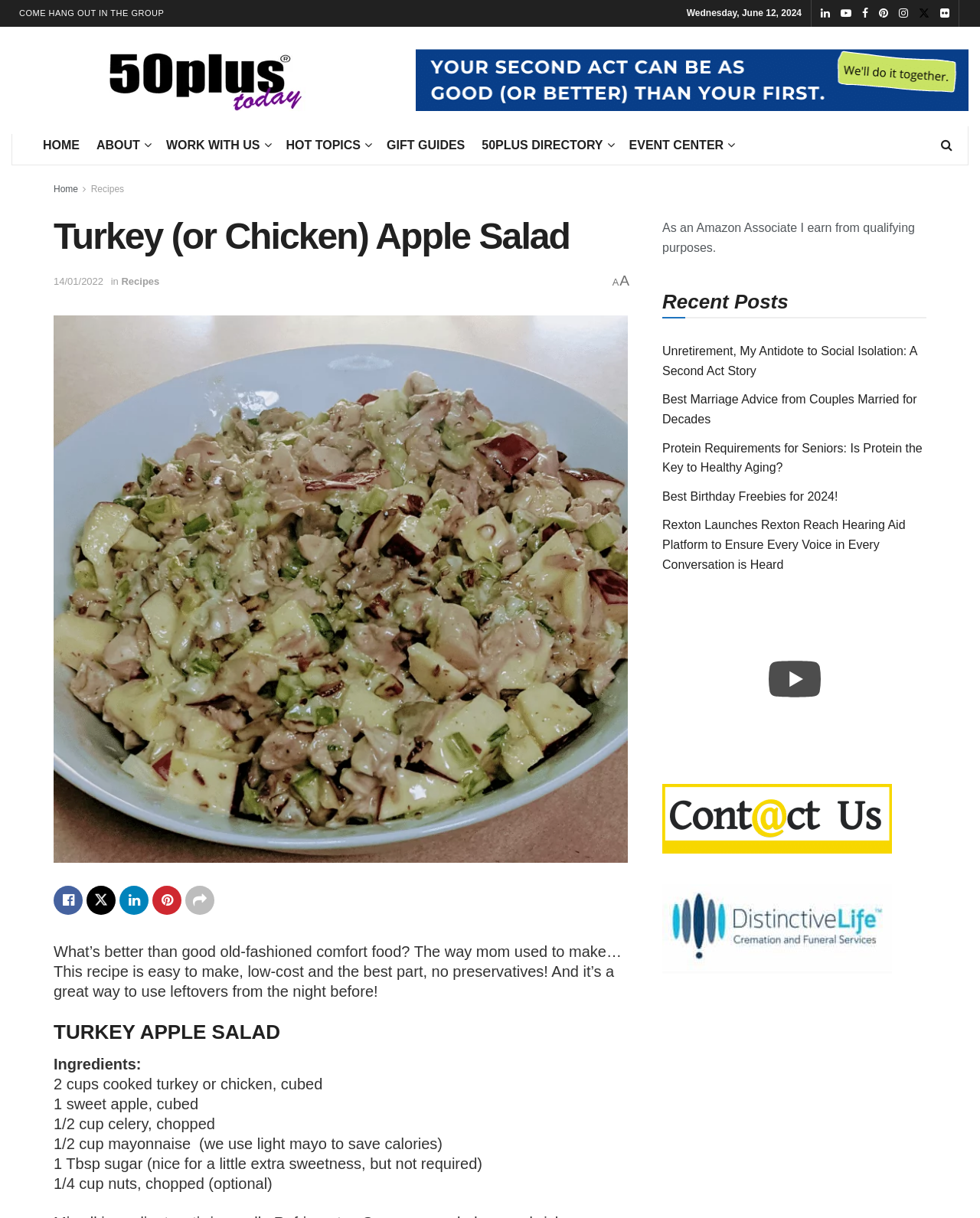Provide the bounding box coordinates of the UI element that matches the description: "Science, Engineering and Built Environment".

None